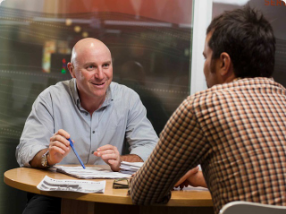Formulate a detailed description of the image content.

The image captures a warm and engaging conversation between two men seated at a small round table. The man on the left, with a shaved head and wearing a light gray button-up shirt, is smiling and appears to be explaining something while holding a blue pen in his right hand. He is engaged and attentive, creating a welcoming atmosphere. The other man, seated on the right, has dark hair and is dressed in a checkered shirt. He listens thoughtfully, leaning slightly forward, indicating his interest in the discussion. In front of them, a few papers are spread out on the table, possibly related to their conversation or a shared project. The setting seems to be a casual office environment, conducive to friendly dialogue and collaboration.